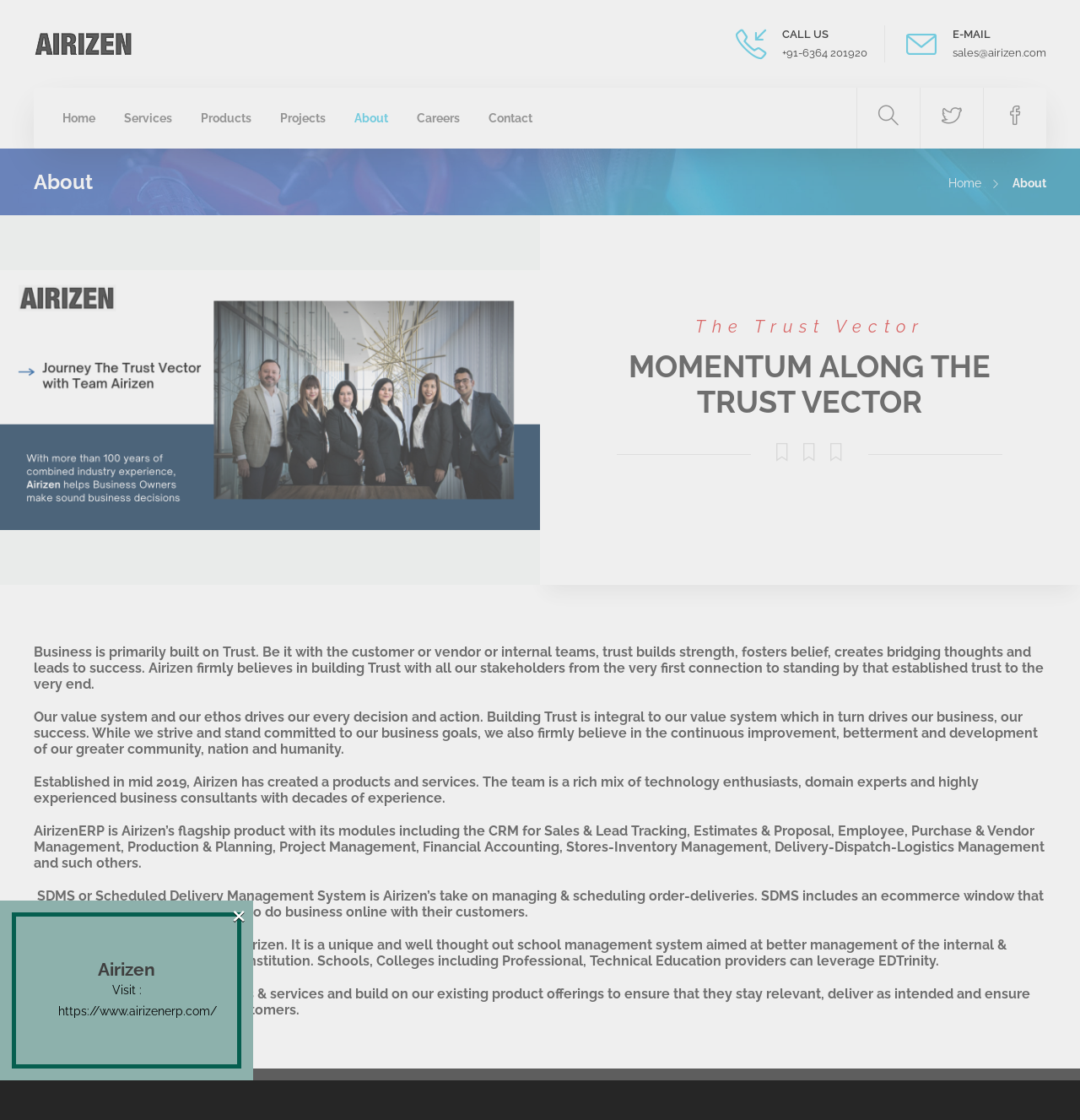Examine the image and give a thorough answer to the following question:
How many products does Airizen have?

Airizen has three products, which are AirizenERP, SDMS, and EDTrinity, as mentioned in the text.